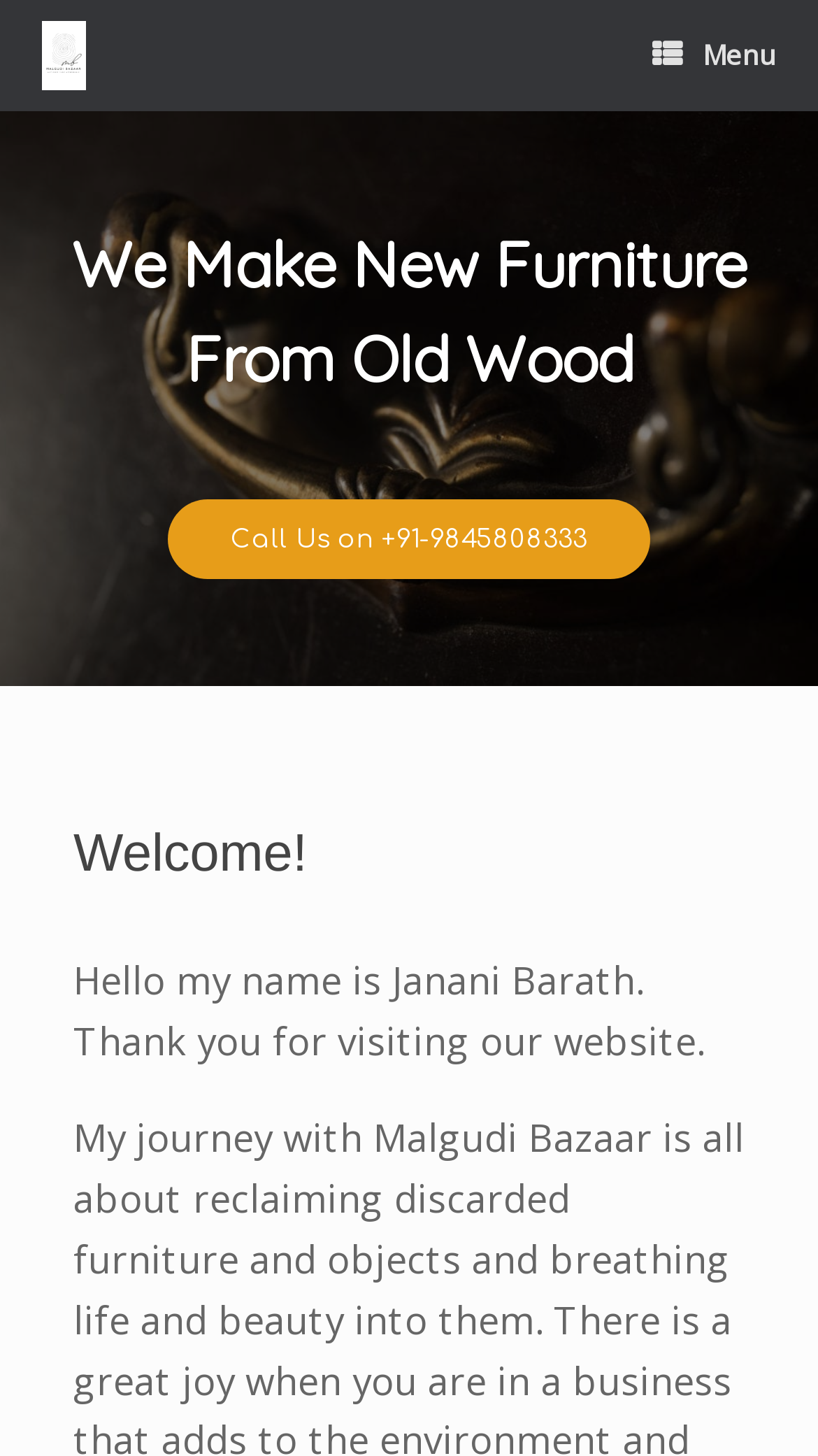What is the tone of the introduction?
Refer to the image and provide a one-word or short phrase answer.

Welcoming